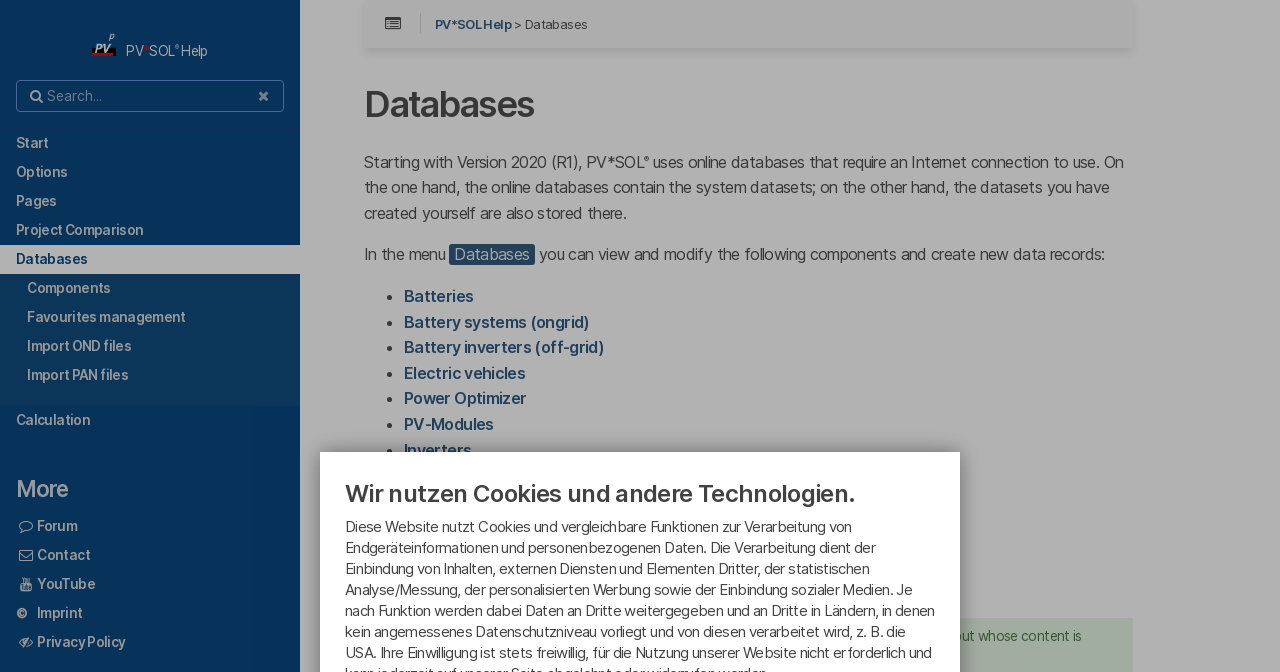Please examine the image and answer the question with a detailed explanation:
What is the difference between system datasets and user-created datasets?

The webpage explains that system datasets are product and tariff datasets provided by Valentin Software GmbH, but whose content is maintained by the manufacturers themselves, whereas user-created datasets are created by users themselves.